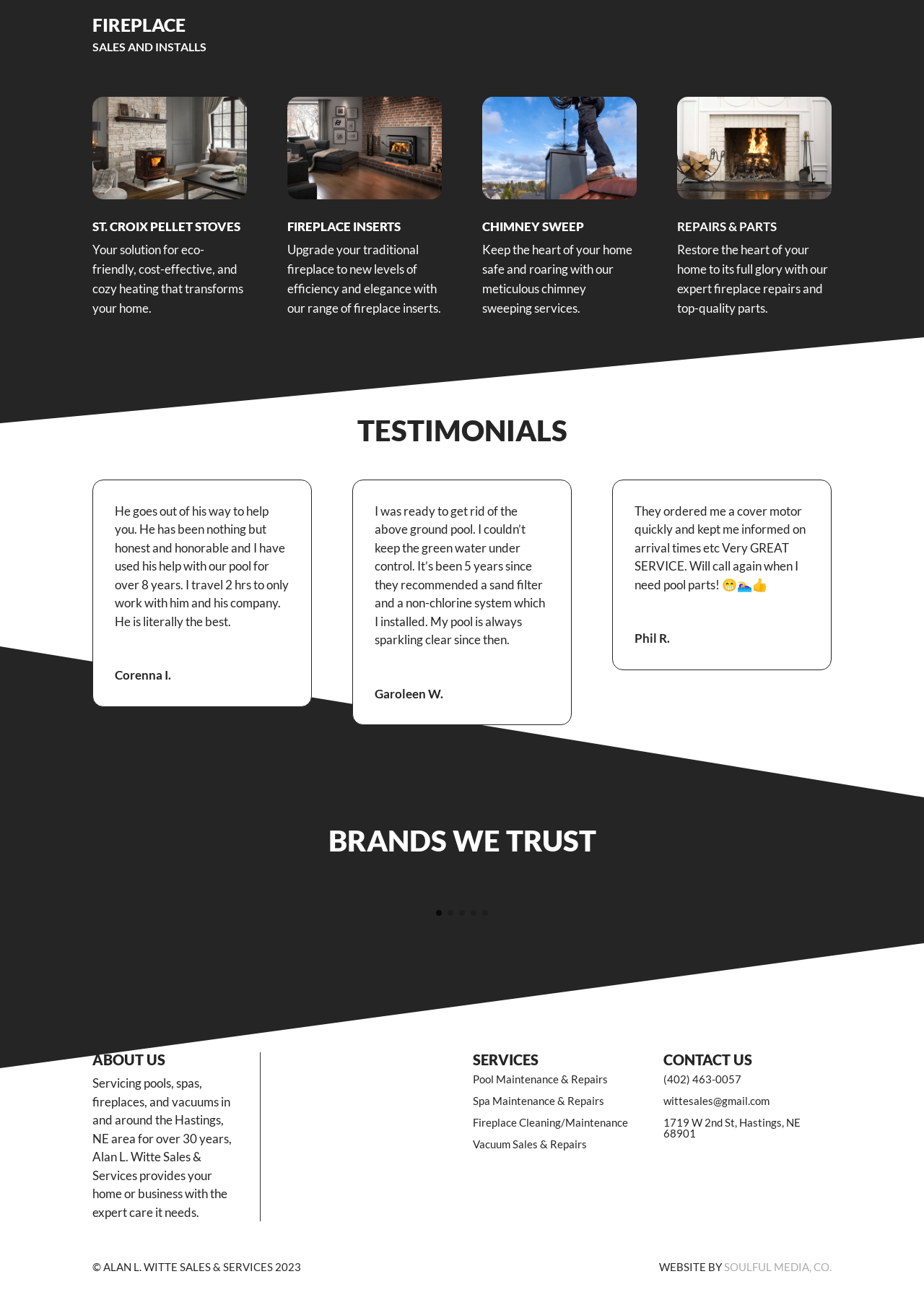Utilize the information from the image to answer the question in detail:
What services does Alan L. Witte Sales & Services provide?

Based on the 'SERVICES' section of the webpage, I can see that Alan L. Witte Sales & Services provides services related to pool, spa, fireplace, and vacuum. The specific services mentioned include pool maintenance and repairs, spa maintenance and repairs, fireplace cleaning and maintenance, and vacuum sales and repairs.